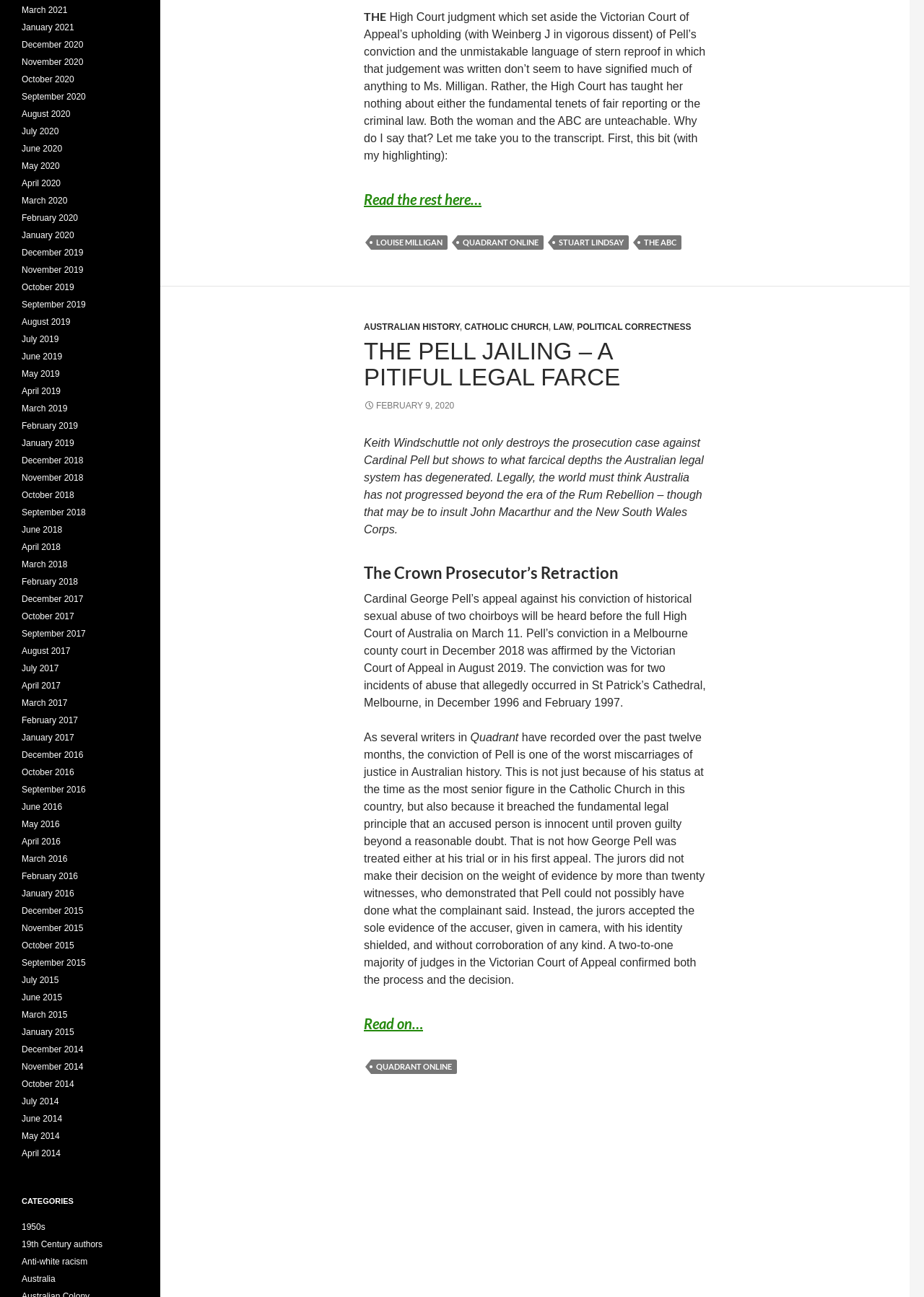What is the category of the article?
Give a detailed and exhaustive answer to the question.

The categories of the article can be found in the header section of the webpage, where it is written 'AUSTRALIAN HISTORY, CATHOLIC CHURCH, LAW, POLITICAL CORRECTNESS' as links.